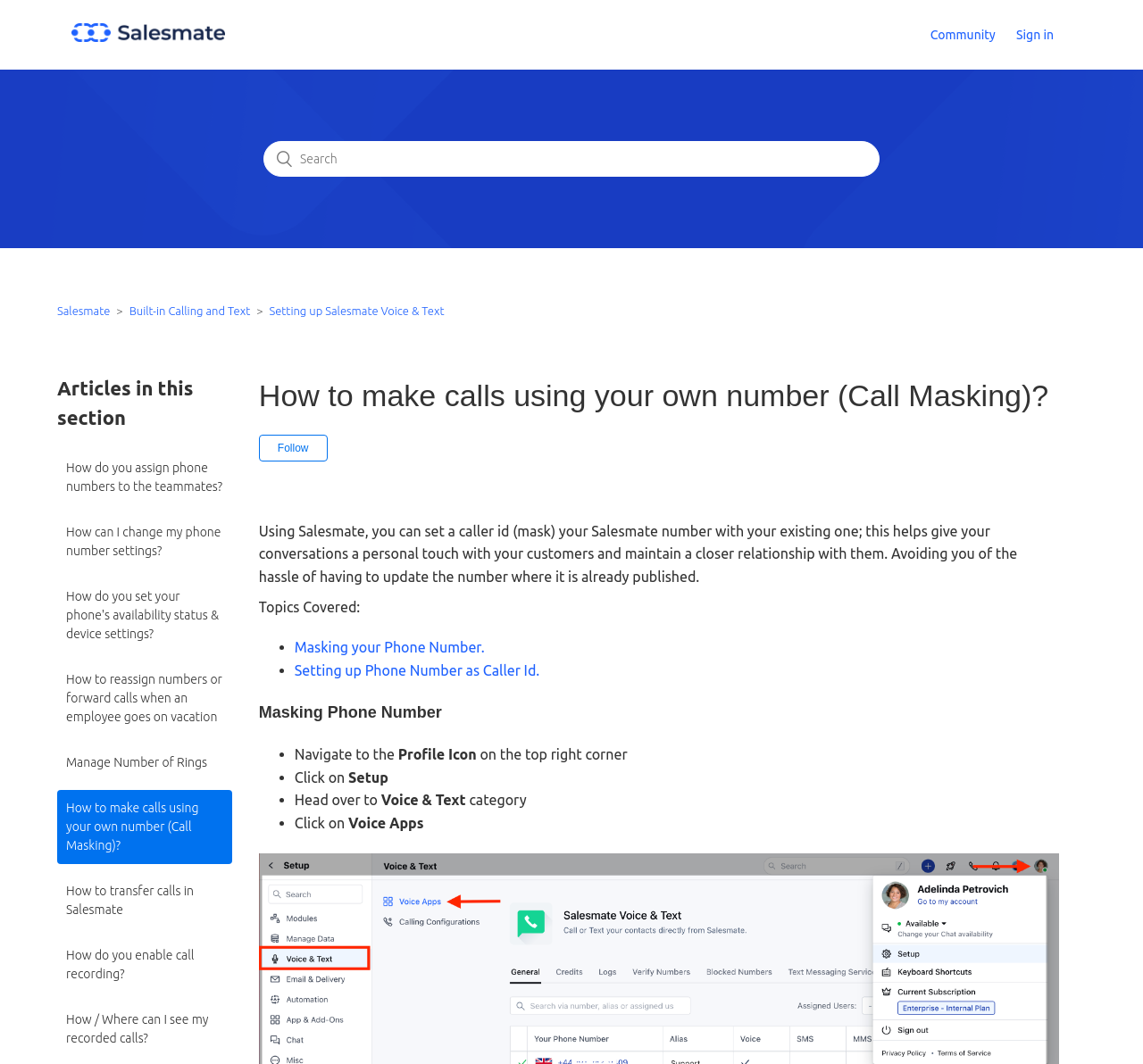What is the principal heading displayed on the webpage?

How to make calls using your own number (Call Masking)? Follow